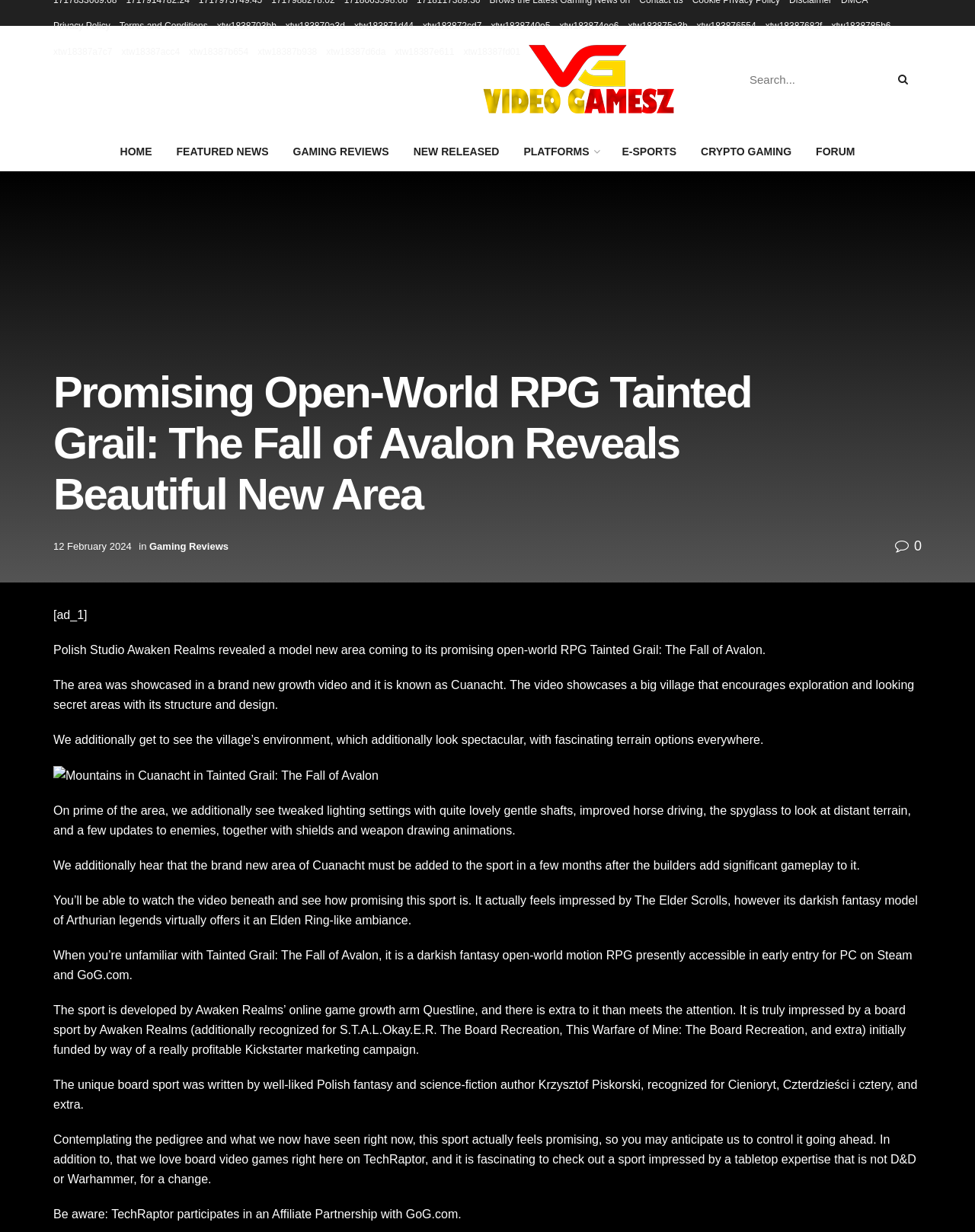Based on the provided description, "name="s" placeholder="Search..."", find the bounding box of the corresponding UI element in the screenshot.

[0.752, 0.052, 0.945, 0.077]